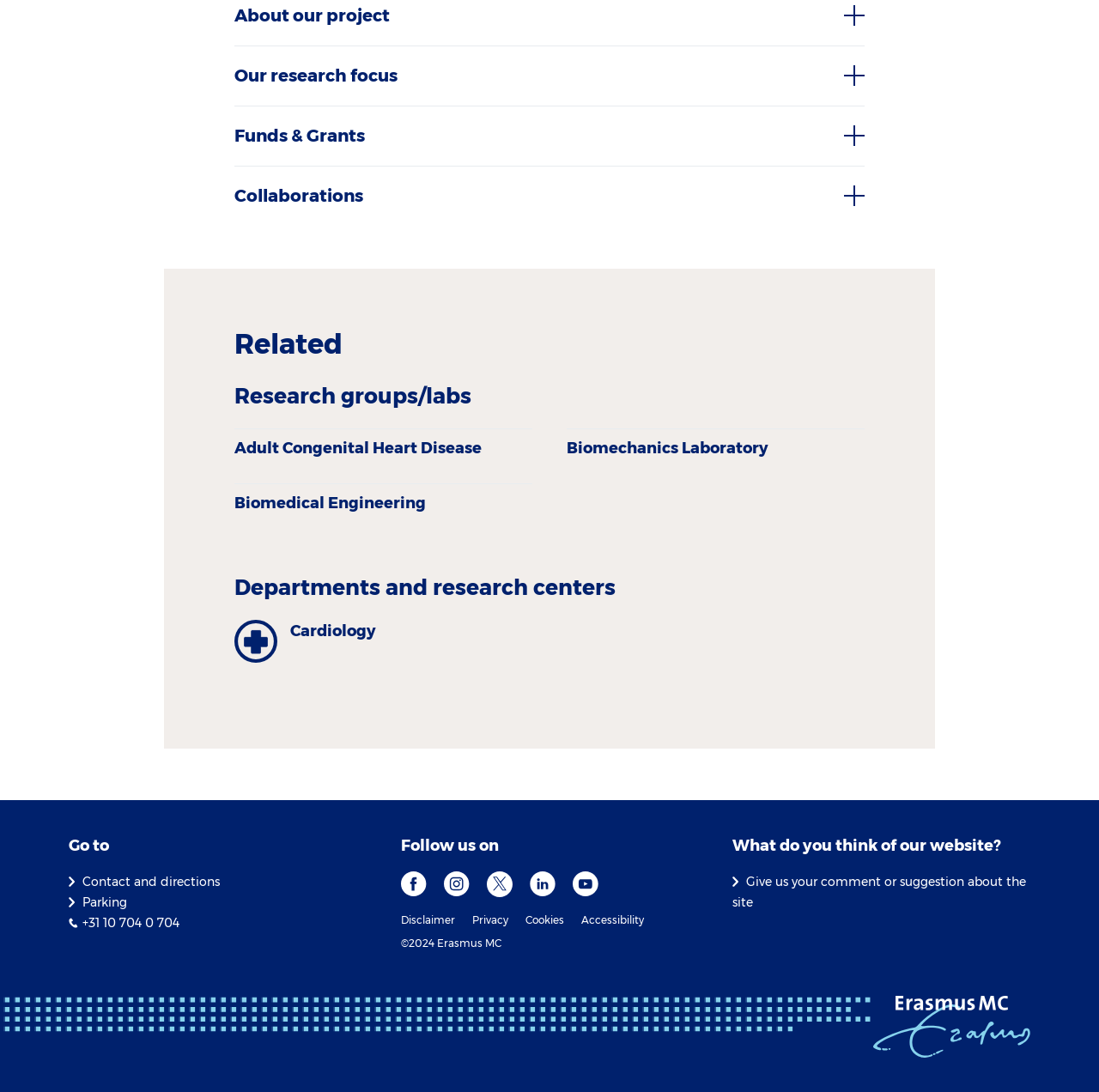Locate the UI element described by alt="icon facebook" in the provided webpage screenshot. Return the bounding box coordinates in the format (top-left x, top-left y, bottom-right x, bottom-right y), ensuring all values are between 0 and 1.

[0.365, 0.803, 0.388, 0.814]